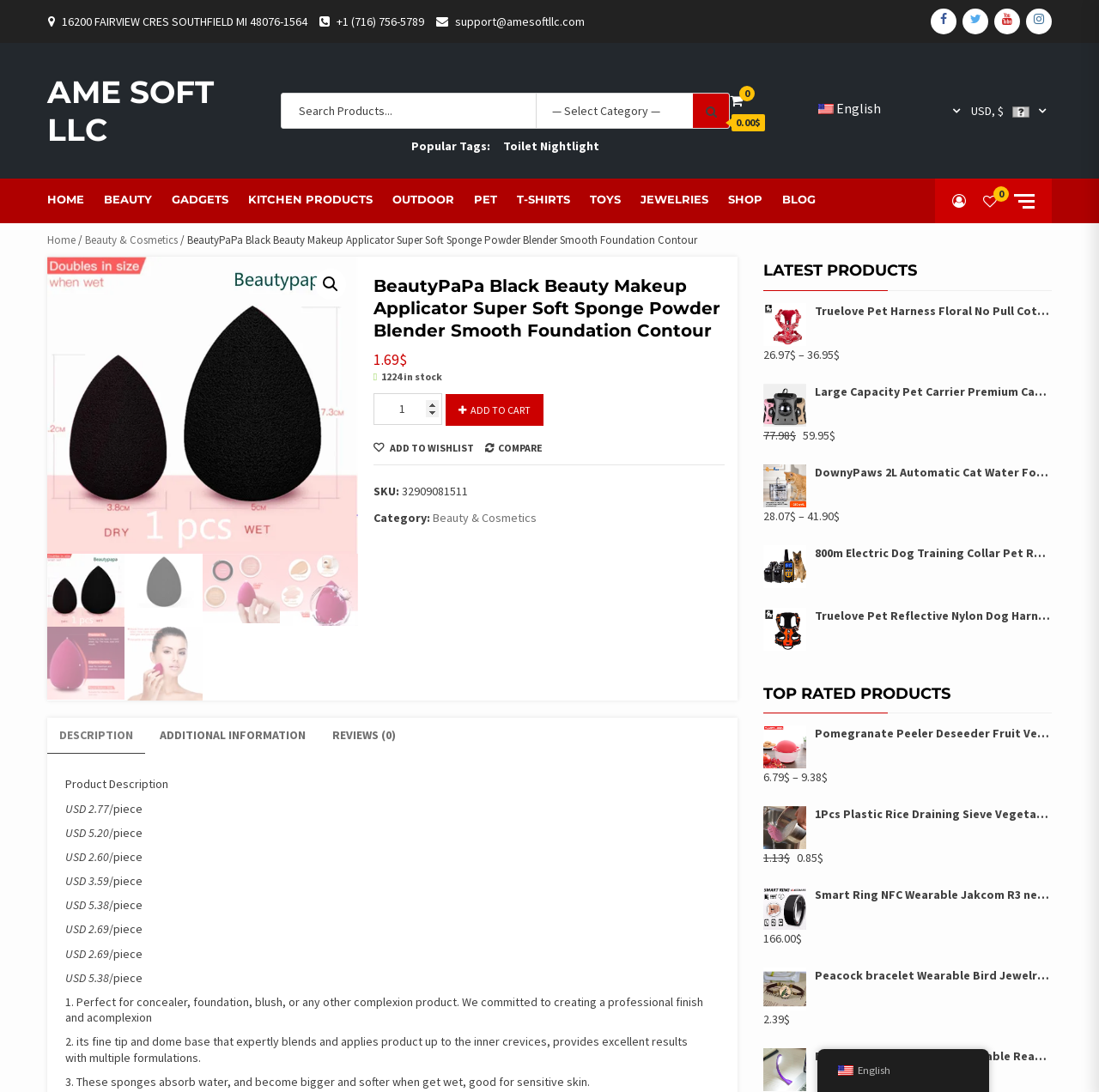Could you find the bounding box coordinates of the clickable area to complete this instruction: "Sign up for the newsletter"?

None